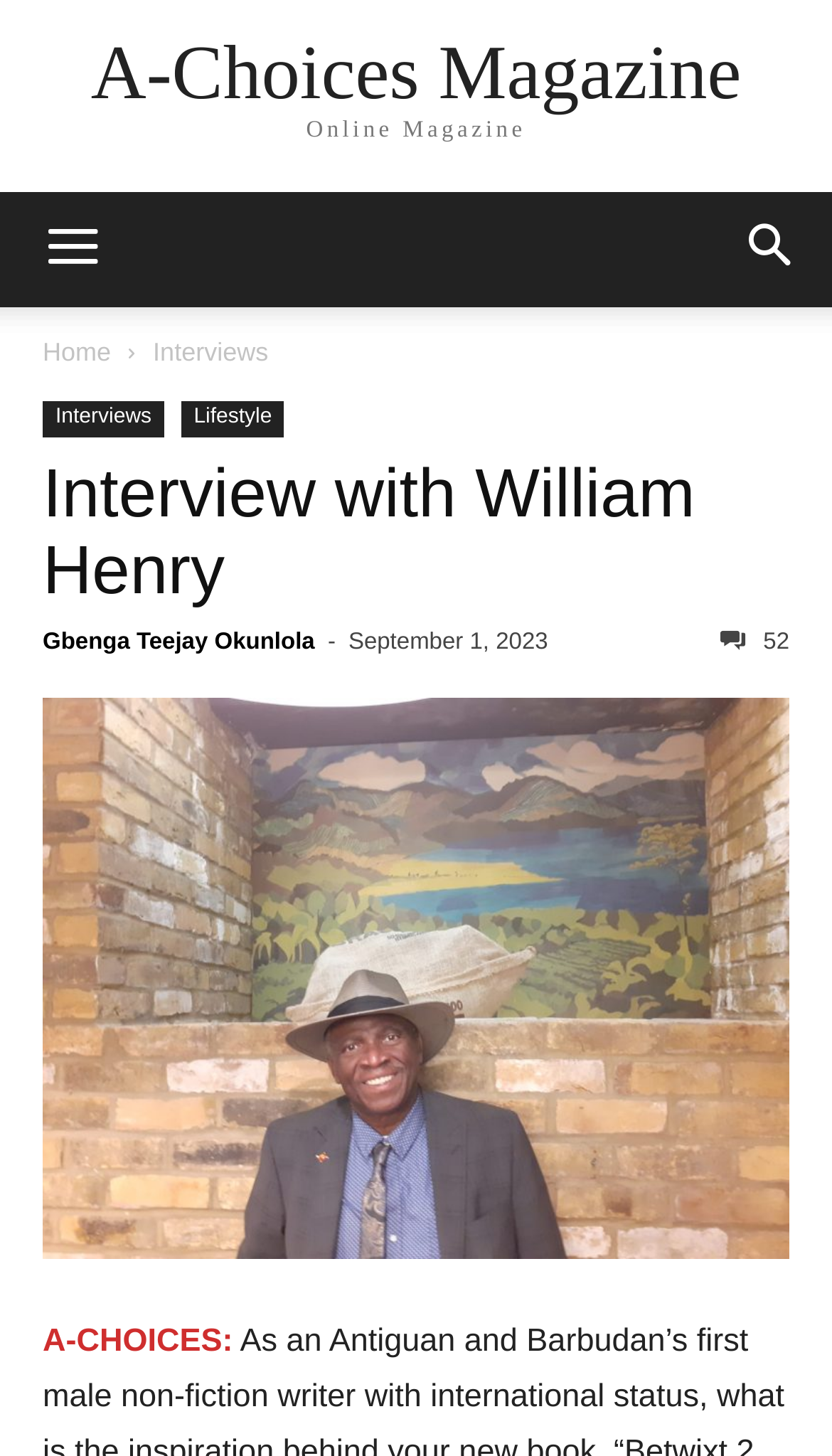Find the bounding box coordinates of the clickable element required to execute the following instruction: "view Interviews page". Provide the coordinates as four float numbers between 0 and 1, i.e., [left, top, right, bottom].

[0.184, 0.232, 0.322, 0.252]